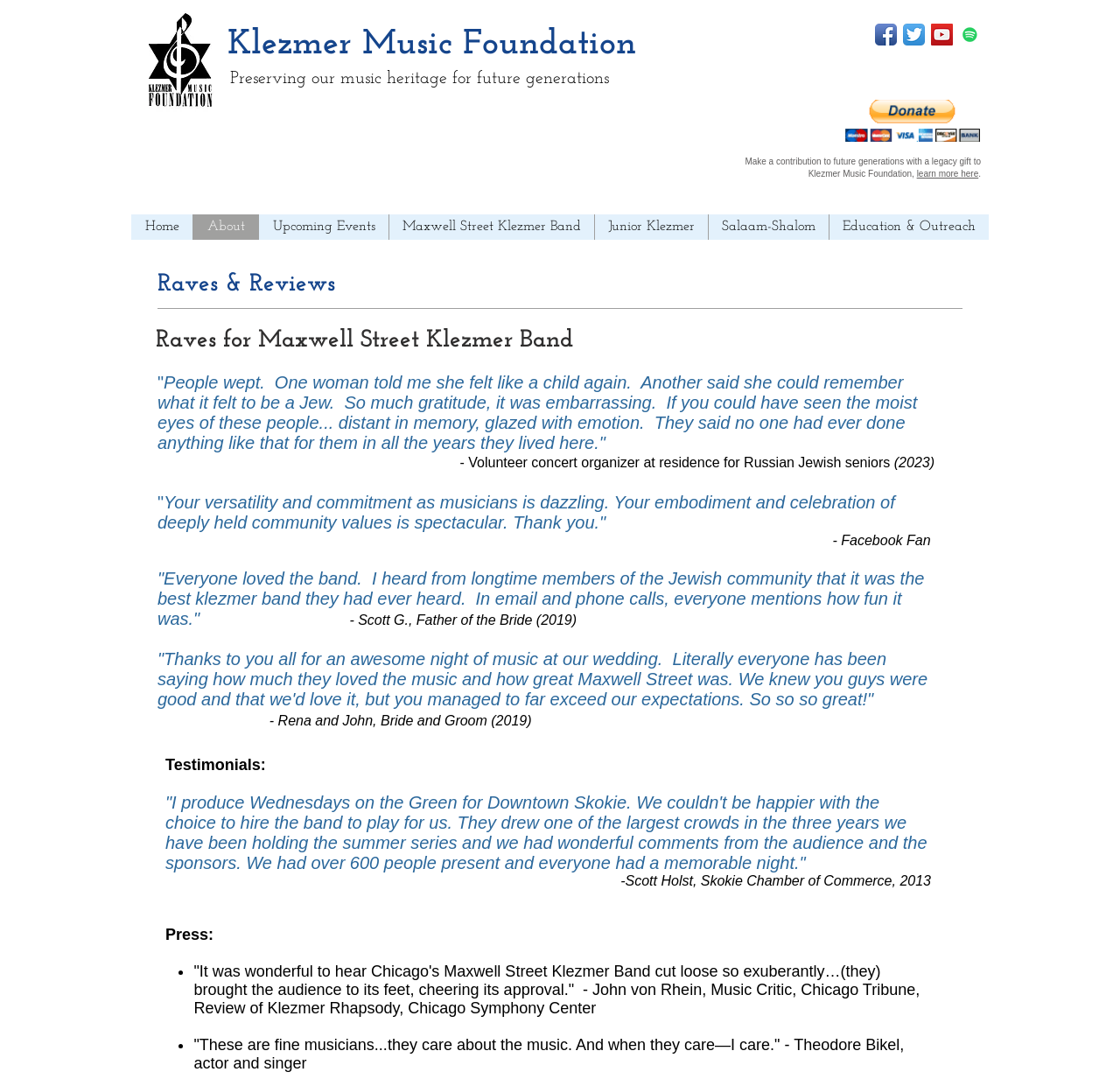How many testimonials are there?
From the image, respond using a single word or phrase.

4